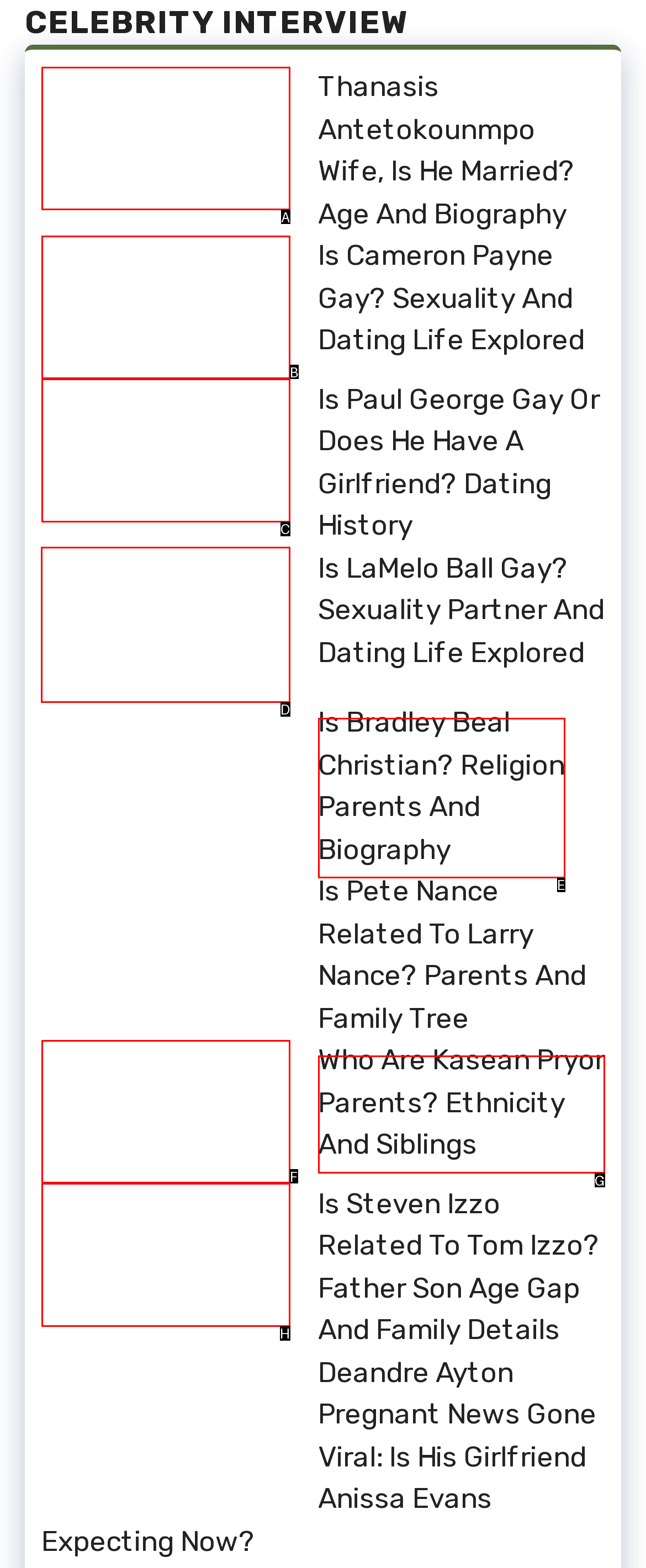To complete the task: Check out LaMelo Ball's sexuality and partner, select the appropriate UI element to click. Respond with the letter of the correct option from the given choices.

D